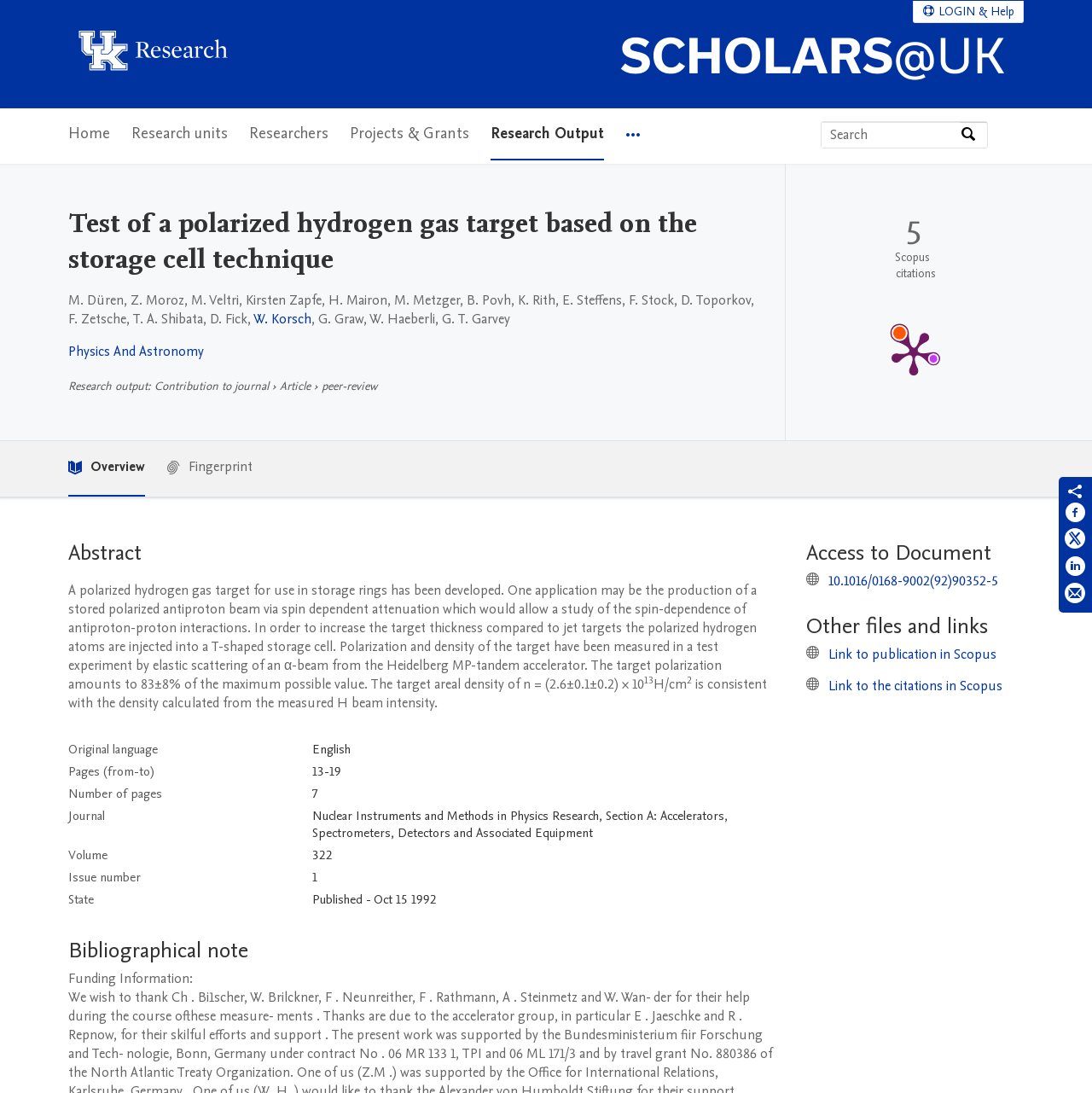Can you provide the bounding box coordinates for the element that should be clicked to implement the instruction: "Login and get help"?

[0.837, 0.001, 0.937, 0.02]